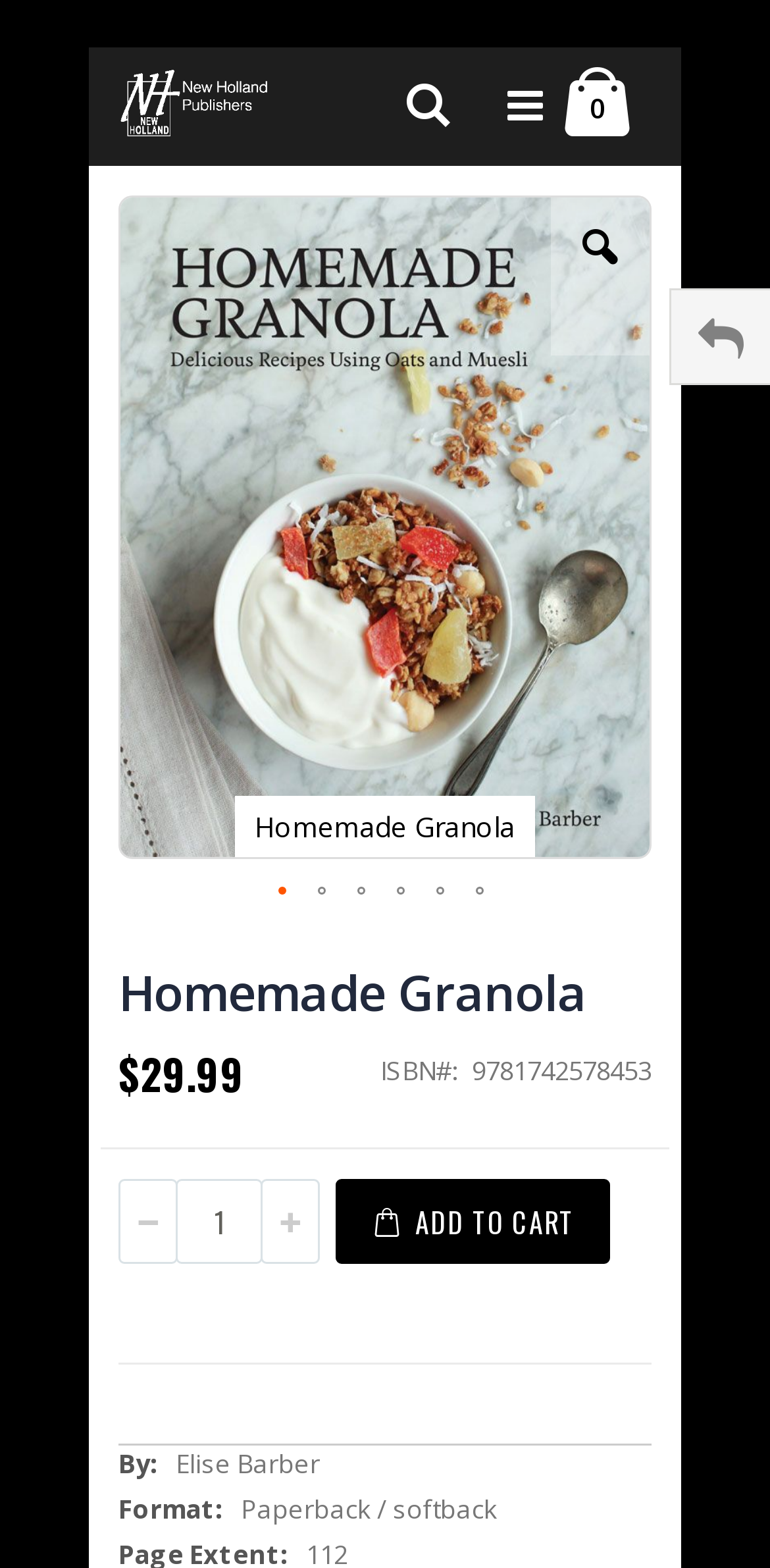Bounding box coordinates are specified in the format (top-left x, top-left y, bottom-right x, bottom-right y). All values are floating point numbers bounded between 0 and 1. Please provide the bounding box coordinate of the region this sentence describes: Cart 0

[0.731, 0.043, 0.821, 0.093]